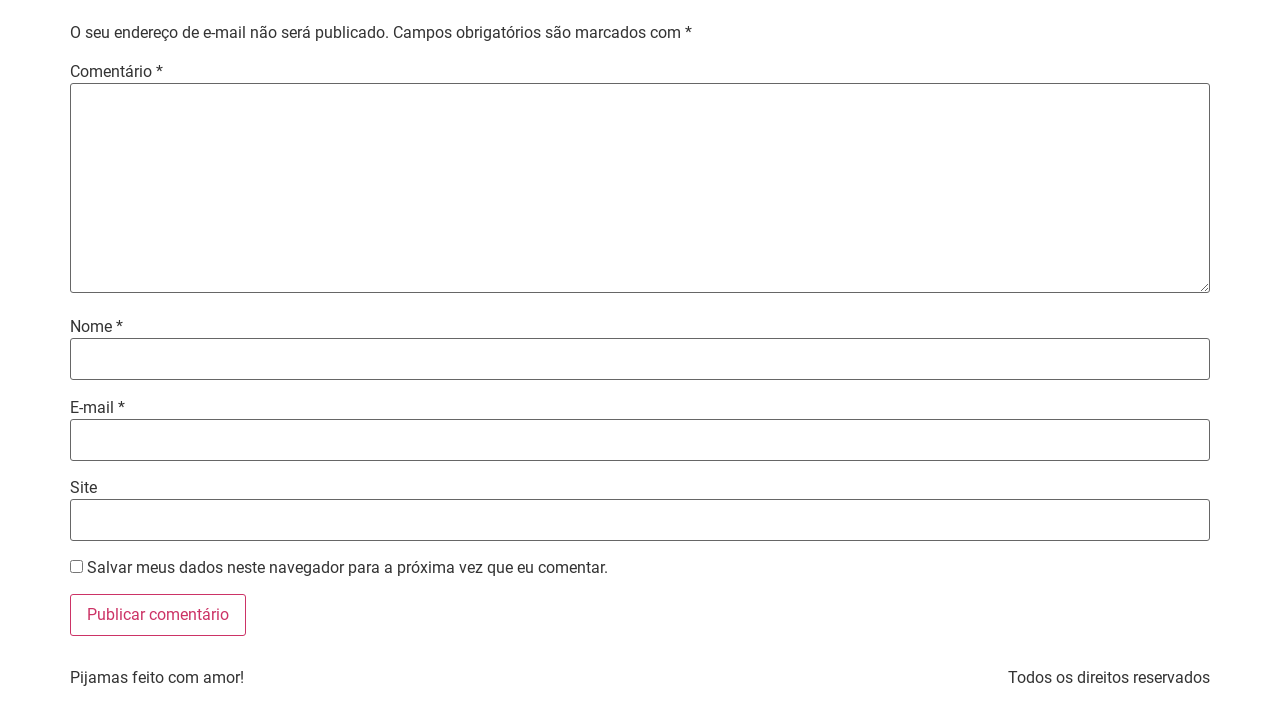What is the note above the form about?
Provide an in-depth and detailed explanation in response to the question.

The note above the form has the text 'O seu endereço de e-mail não será publicado.' which translates to 'Your email address will not be published.' This suggests that the website will not share the user's email address publicly.